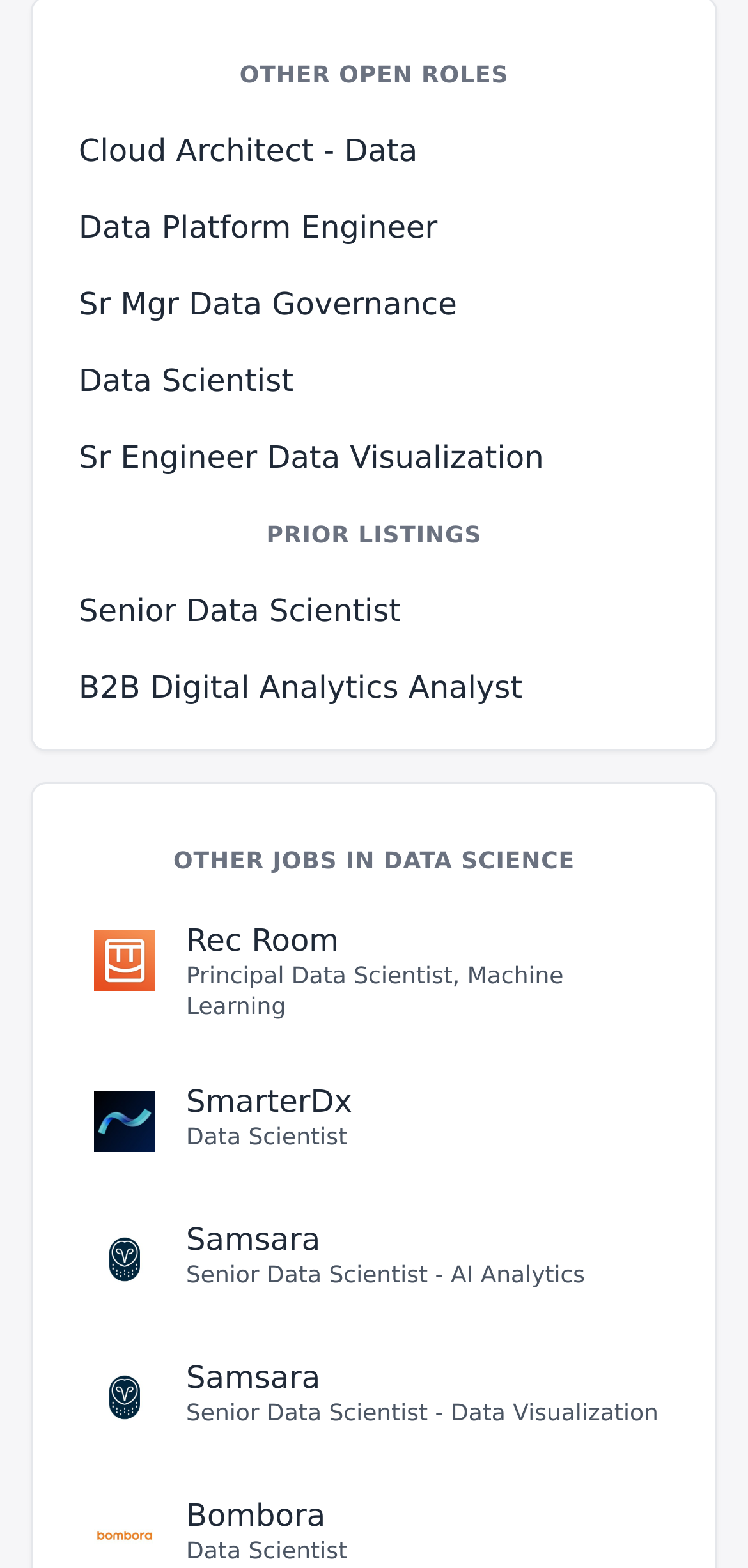Locate the coordinates of the bounding box for the clickable region that fulfills this instruction: "View the Cart".

None